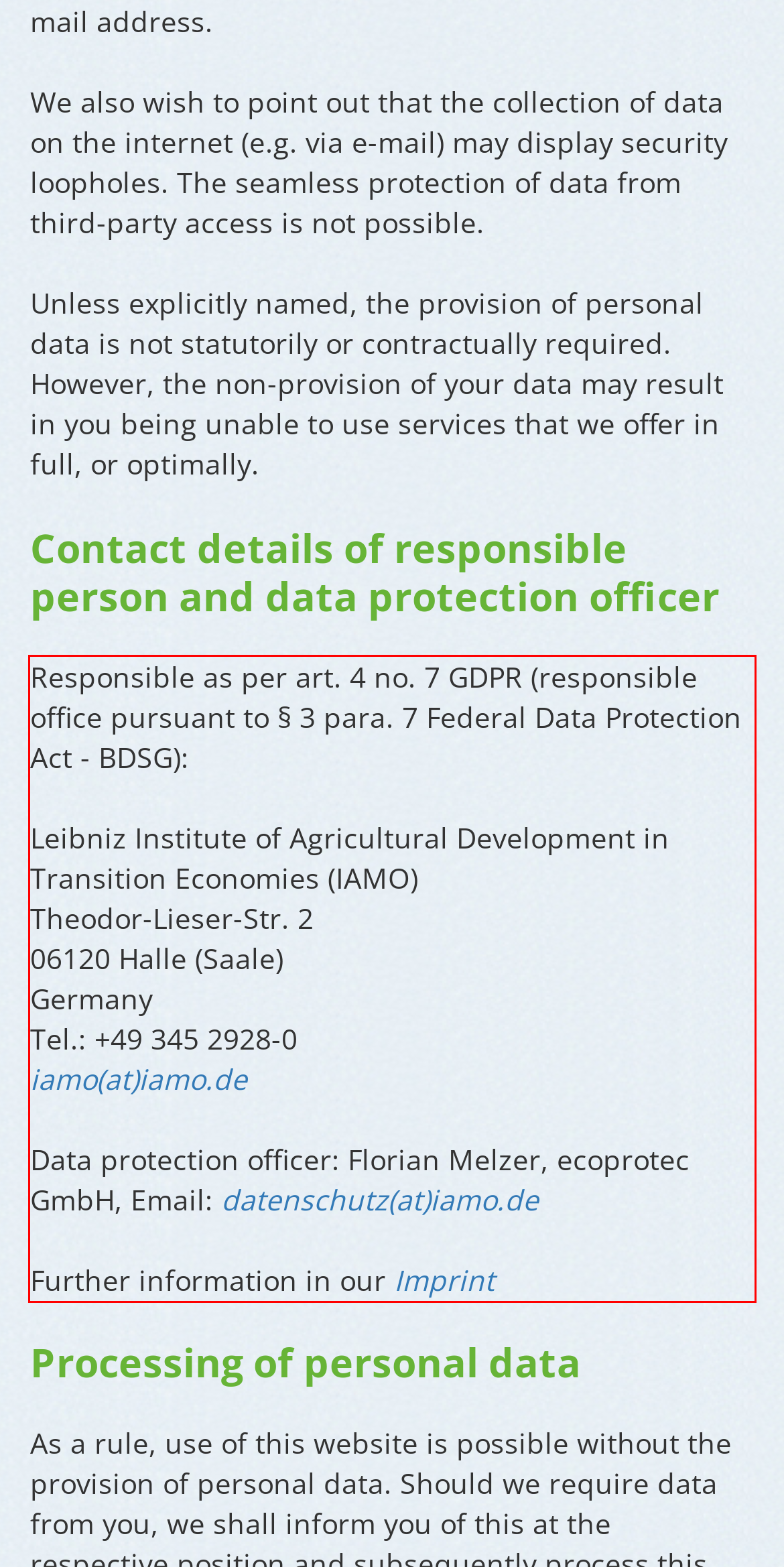Using the provided screenshot, read and generate the text content within the red-bordered area.

Responsible as per art. 4 no. 7 GDPR (responsible office pursuant to § 3 para. 7 Federal Data Protection Act - BDSG): Leibniz Institute of Agricultural Development in Transition Economies (IAMO) Theodor-Lieser-Str. 2 06120 Halle (Saale) Germany Tel.: +49 345 2928-0 iamo(at)iamo.de Data protection officer: Florian Melzer, ecoprotec GmbH, Email: datenschutz(at)iamo.de Further information in our Imprint